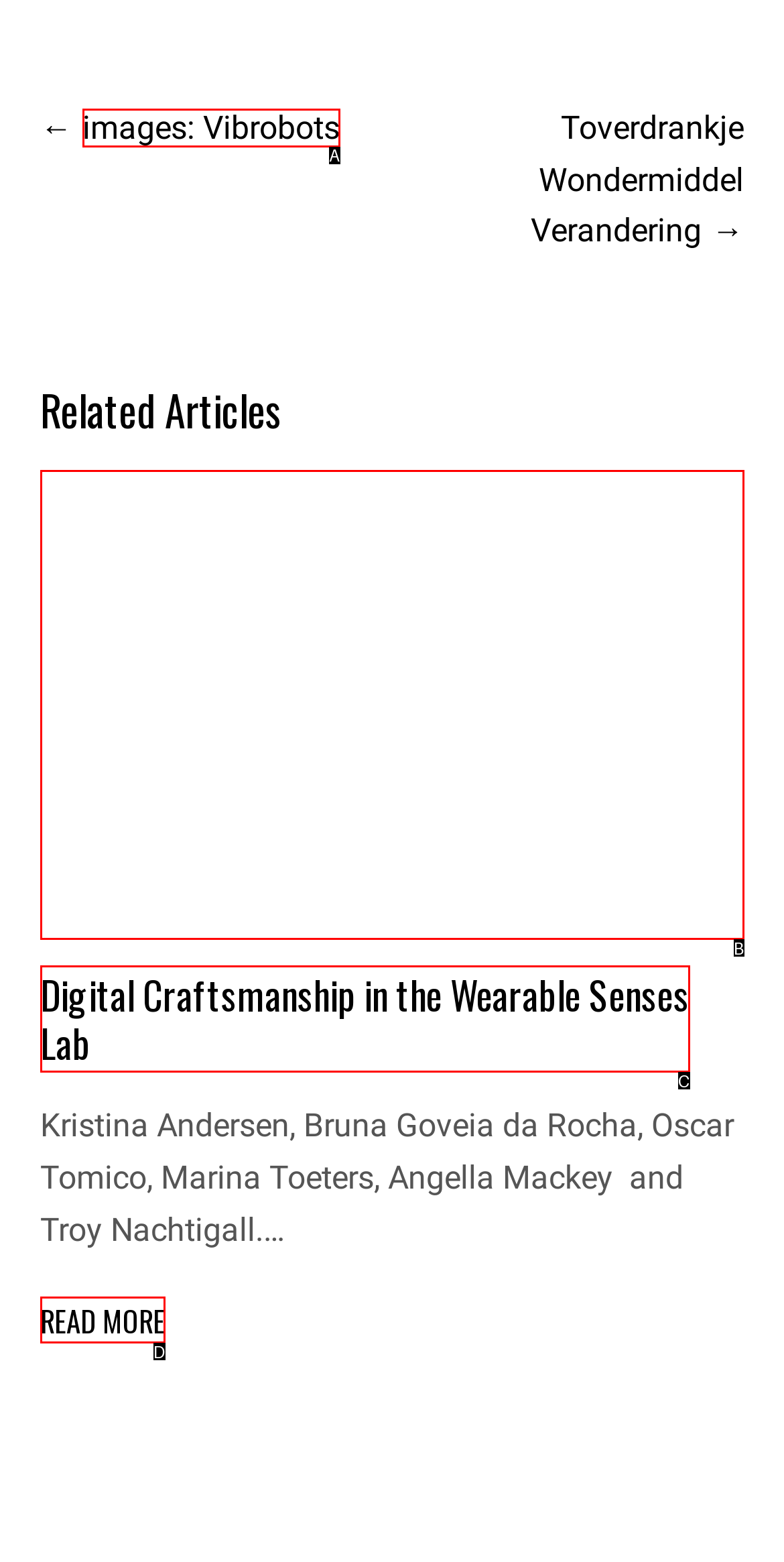Find the option that aligns with: images: Vibrobots
Provide the letter of the corresponding option.

A